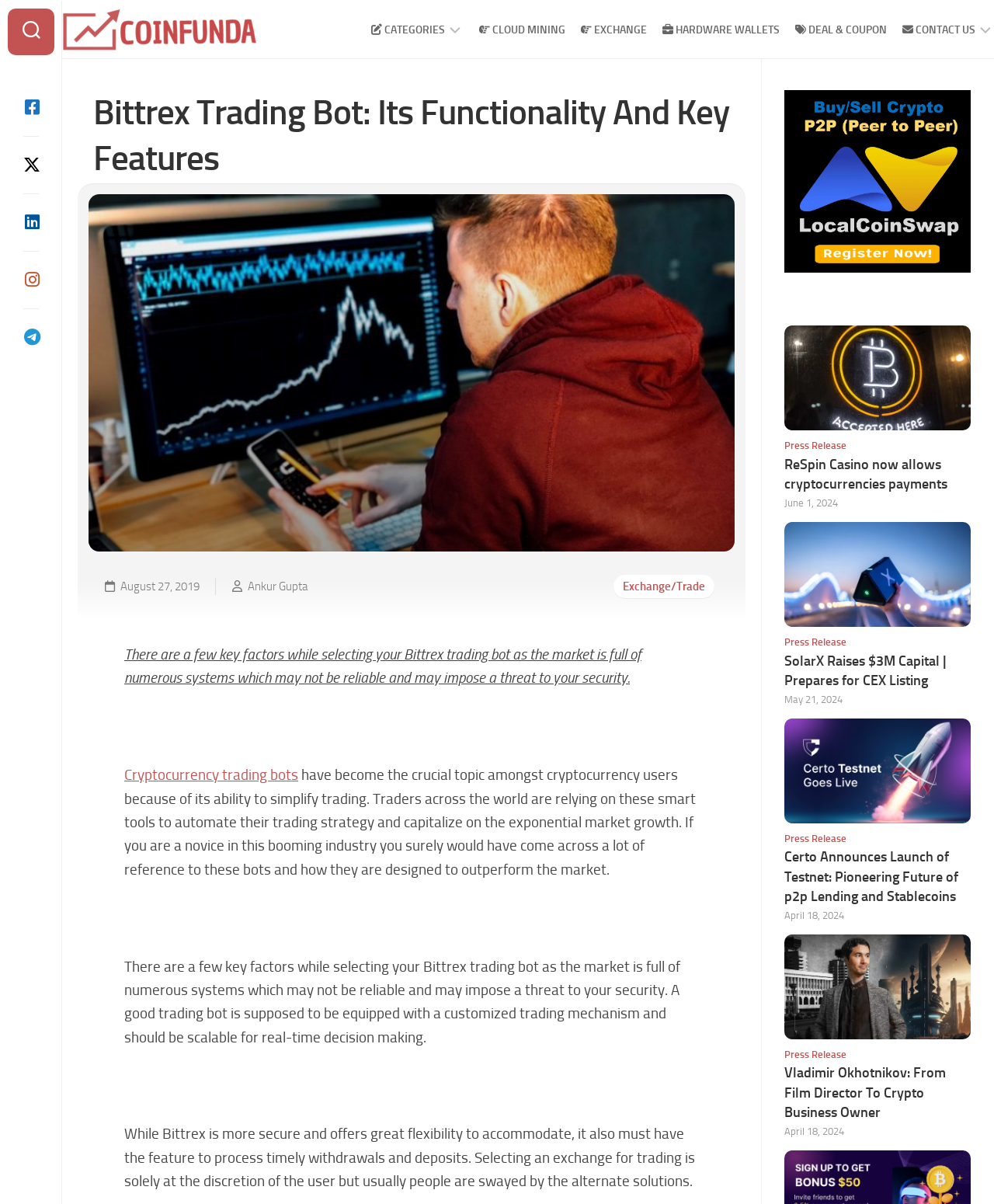Please find and report the bounding box coordinates of the element to click in order to perform the following action: "Click on the 'CATEGORIES' link". The coordinates should be expressed as four float numbers between 0 and 1, in the format [left, top, right, bottom].

[0.342, 0.019, 0.416, 0.032]